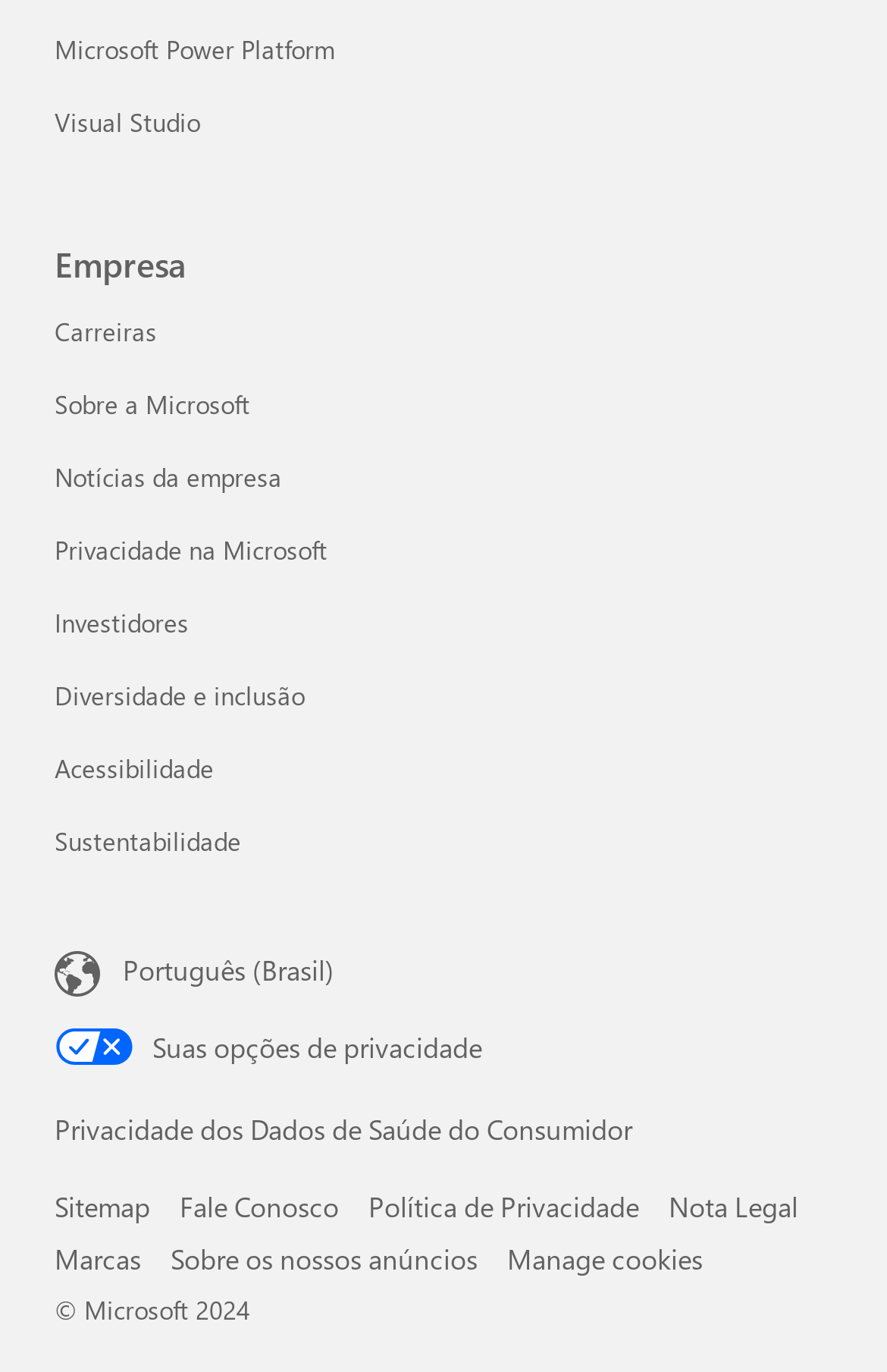Find the bounding box coordinates of the element's region that should be clicked in order to follow the given instruction: "Click More actions". The coordinates should consist of four float numbers between 0 and 1, i.e., [left, top, right, bottom].

None